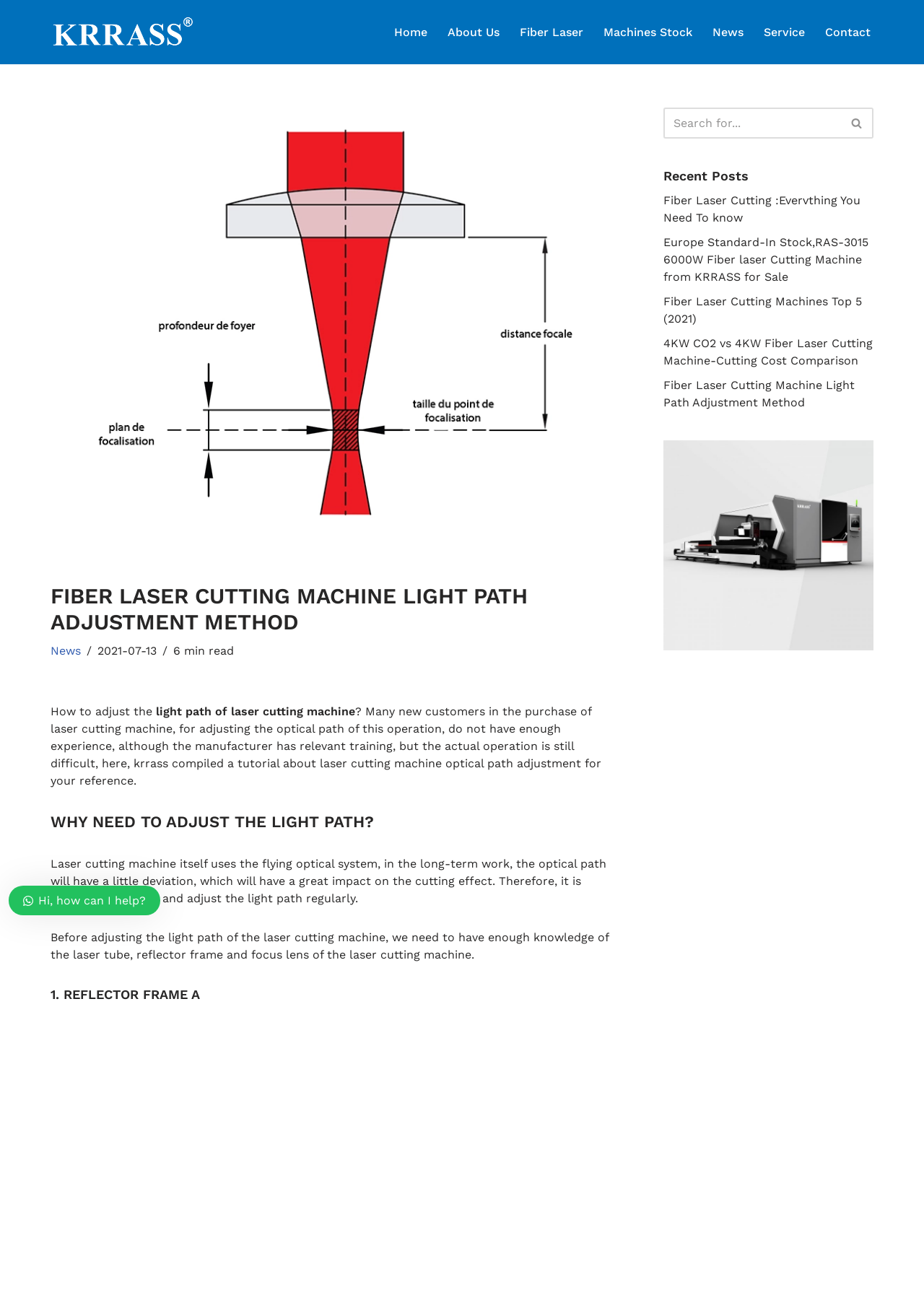Find and specify the bounding box coordinates that correspond to the clickable region for the instruction: "Go to the 'About Us' page".

[0.484, 0.017, 0.541, 0.032]